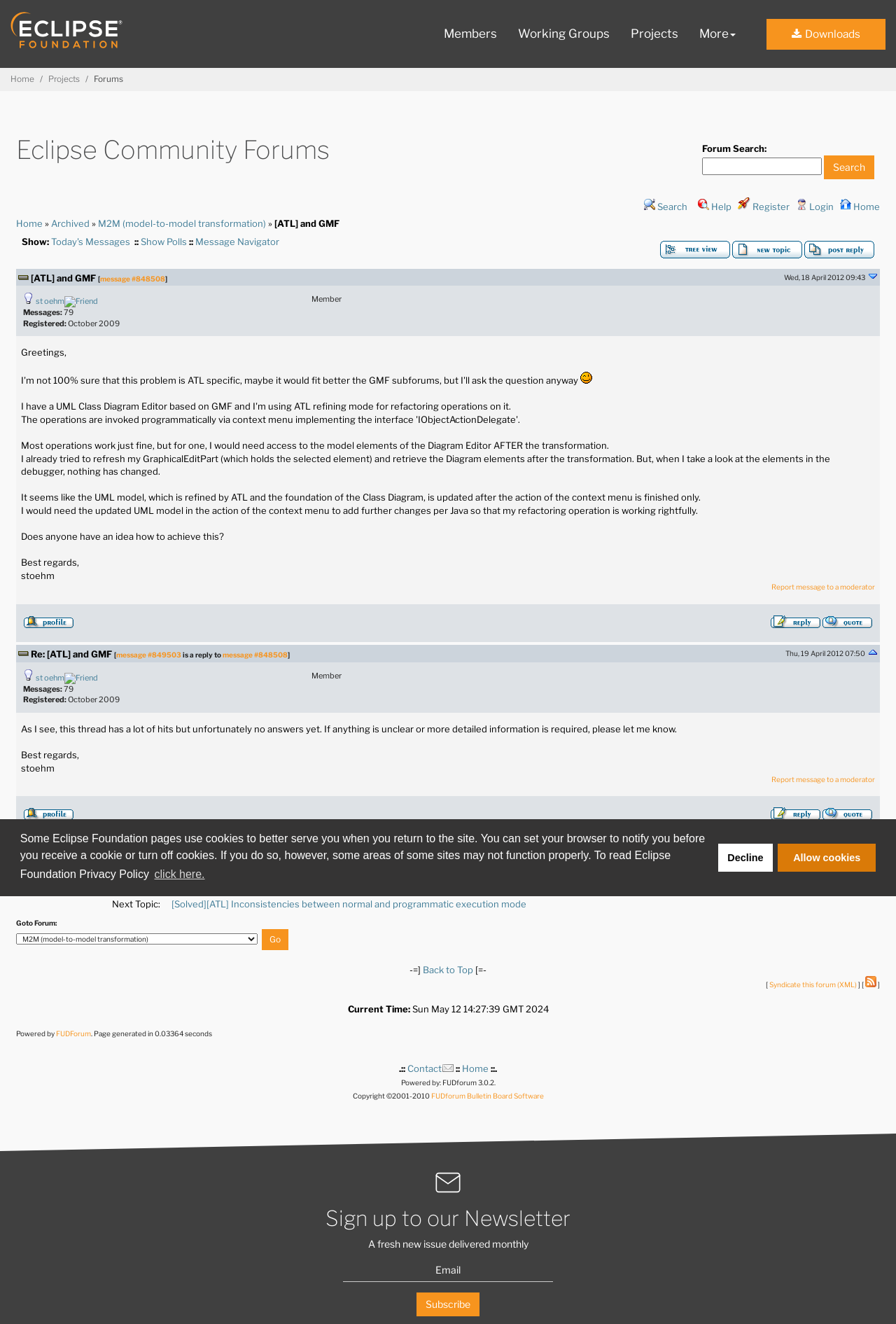What is the username of the user who posted the message?
Provide a detailed and extensive answer to the question.

The username of the user who posted the message can be found below the title of the message thread. The username is 'st oehm' and is accompanied by the user's status, 'currently offline', and other information such as the number of friend messages and registration date.